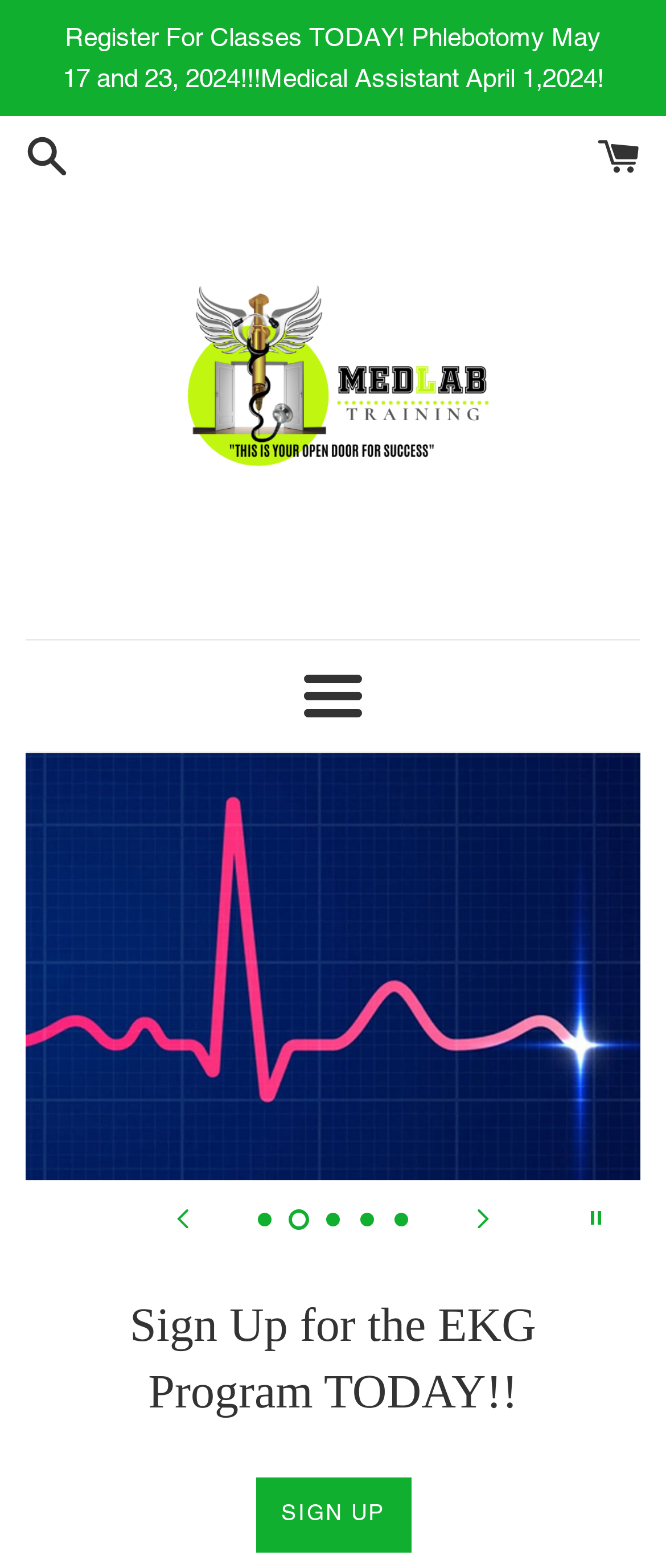Find the bounding box coordinates for the HTML element described in this sentence: "2". Provide the coordinates as four float numbers between 0 and 1, in the format [left, top, right, bottom].

[0.433, 0.771, 0.464, 0.784]